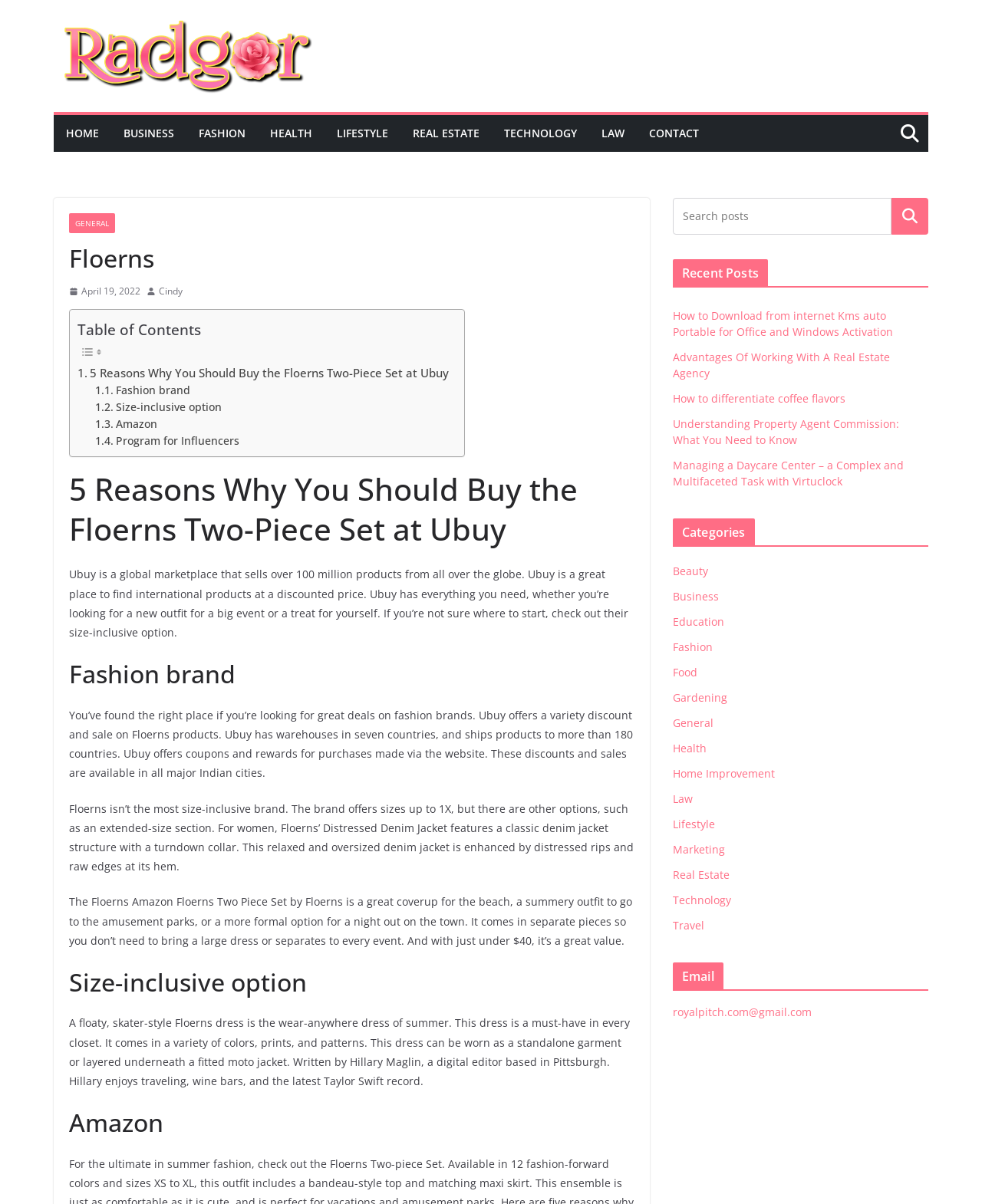Find the bounding box coordinates of the area to click in order to follow the instruction: "Search for something".

[0.685, 0.164, 0.945, 0.195]